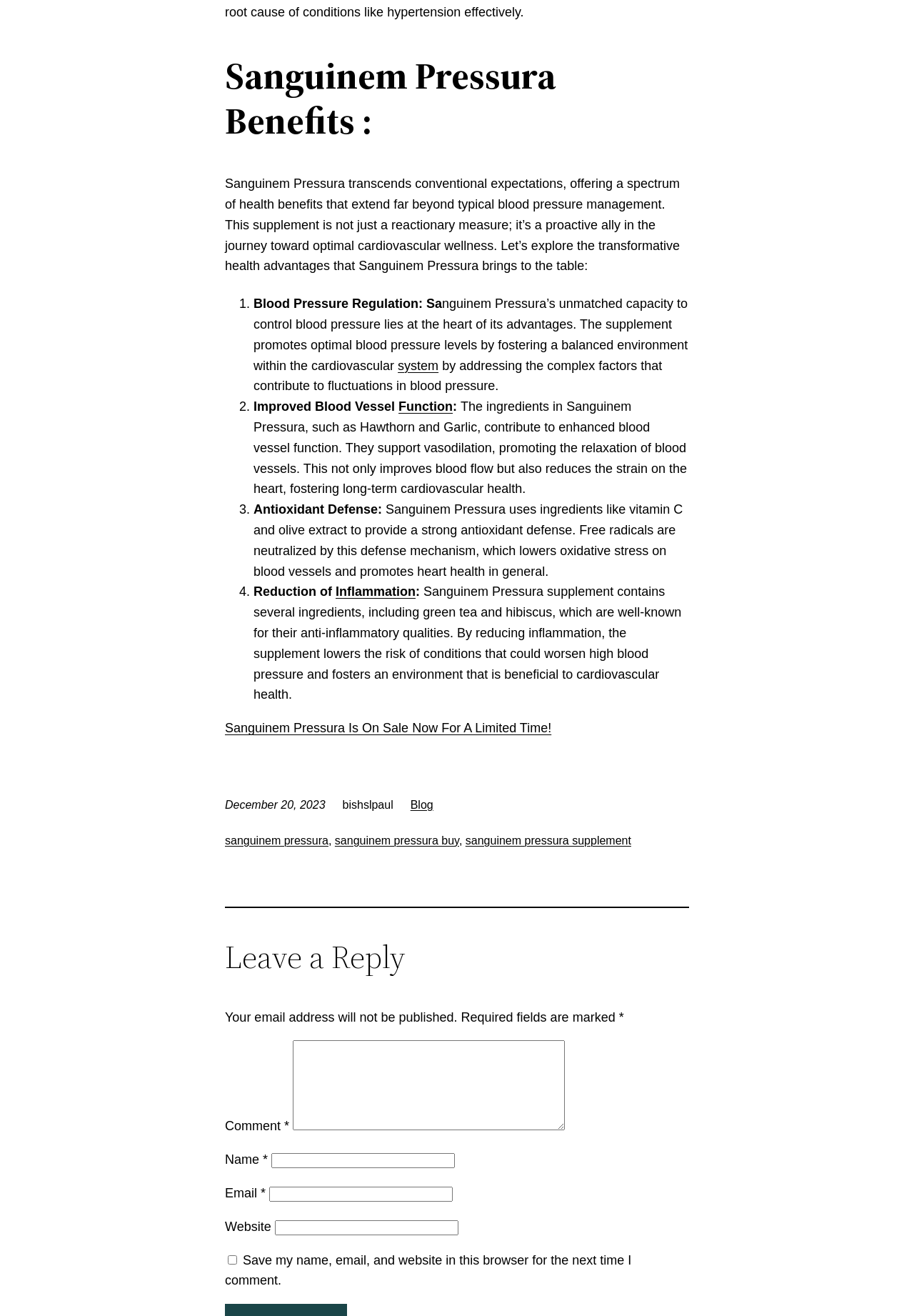Can you find the bounding box coordinates for the element that needs to be clicked to execute this instruction: "read category Control"? The coordinates should be given as four float numbers between 0 and 1, i.e., [left, top, right, bottom].

None